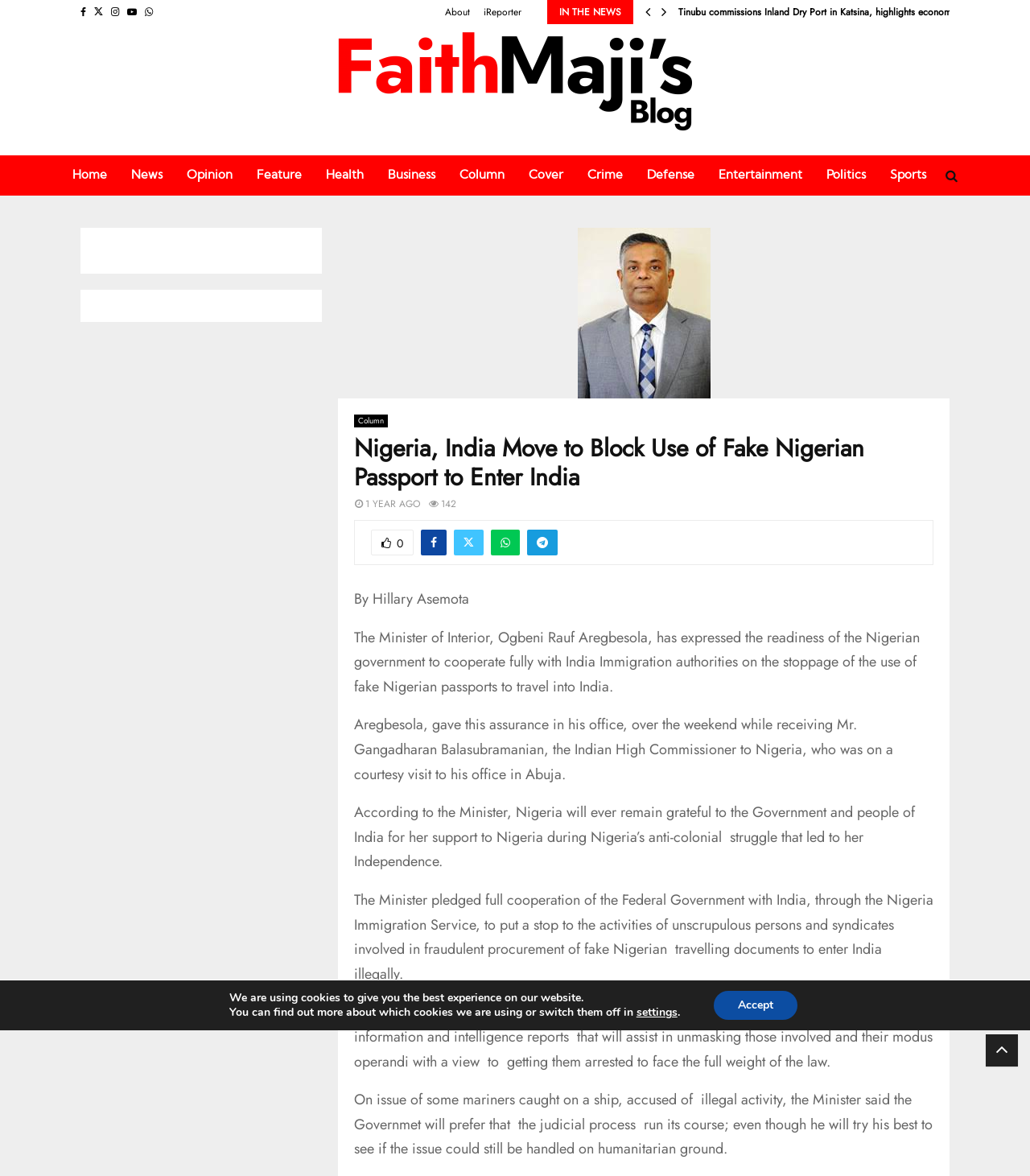Describe in detail what you see on the webpage.

This webpage is a blog article titled "Nigeria, India Move to Block Use of Fake Nigerian Passport to Enter India" by Hillary Asemota. At the top of the page, there are social media links to Facebook, Twitter, Instagram, YouTube, and WhatsApp, followed by a navigation menu with links to "About", "iReporter", and other categories.

Below the navigation menu, there is a section labeled "IN THE NEWS" with three news article links. The main article is divided into sections, starting with a heading that repeats the title of the article. The article is dated "1 YEAR AGO" and has 142 views. There are social media sharing links and a comment count below the heading.

The article itself is a lengthy text that discusses the Nigerian government's cooperation with India to stop the use of fake Nigerian passports to enter India. The Minister of Interior, Ogbeni Rauf Aregbesola, is quoted as expressing the government's readiness to cooperate fully with India Immigration authorities. The article also mentions the Minister's meeting with the Indian High Commissioner to Nigeria and his pledge to provide useful information and intelligence reports to assist in unmasking those involved in fraudulent activities.

To the right of the article, there is a sidebar with links to various categories, including "Home", "News", "Opinion", "Feature", and others. At the bottom of the page, there is a GDPR cookie banner with a message about the use of cookies and options to switch them off or adjust settings.